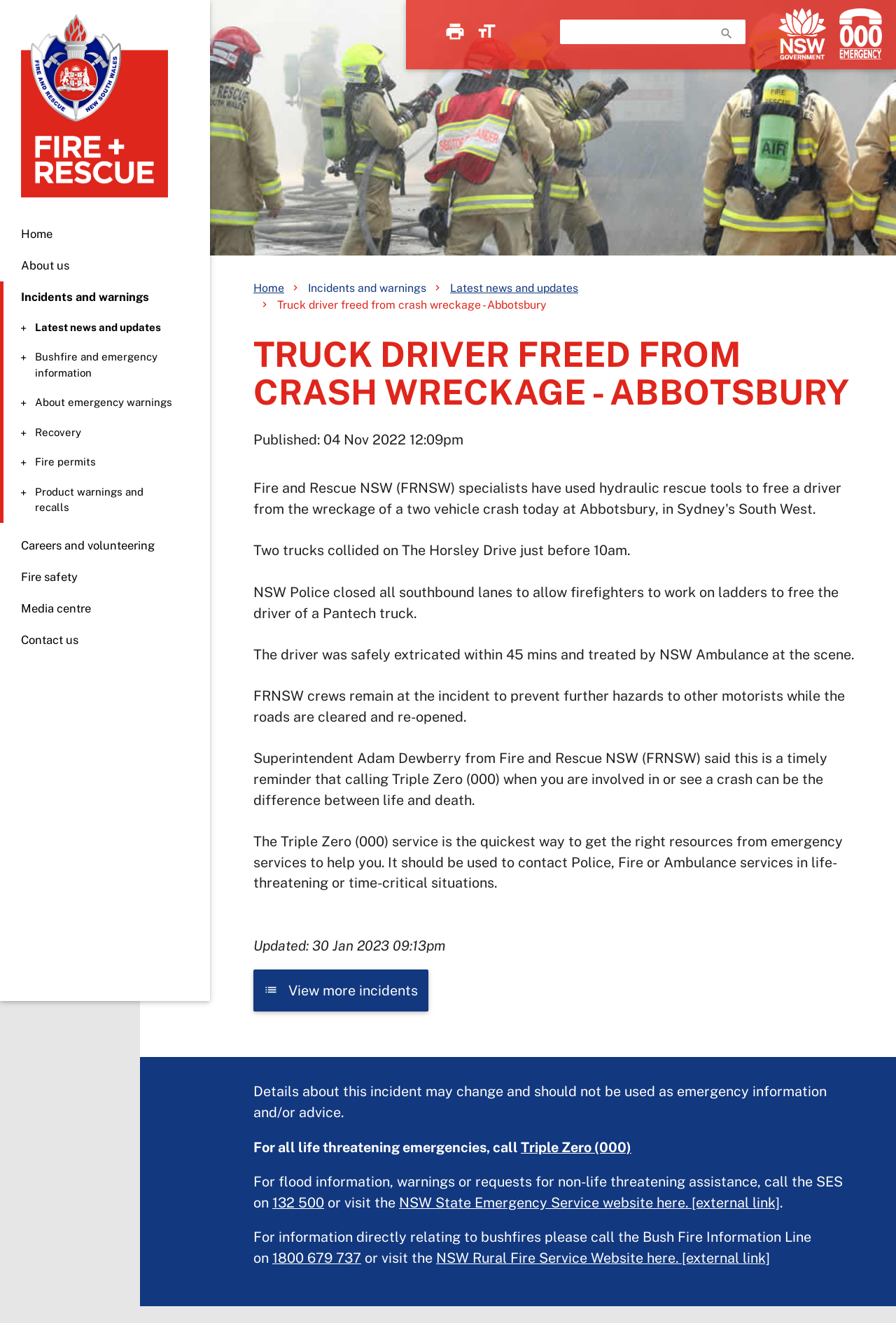Based on the image, give a detailed response to the question: What is the status of the driver after being freed from the wreckage?

The status of the driver after being freed from the wreckage can be determined by reading the text content of the webpage, specifically the static text 'The driver was safely extricated within 45 mins and treated by NSW Ambulance at the scene.' which mentions that the driver was treated by NSW Ambulance.